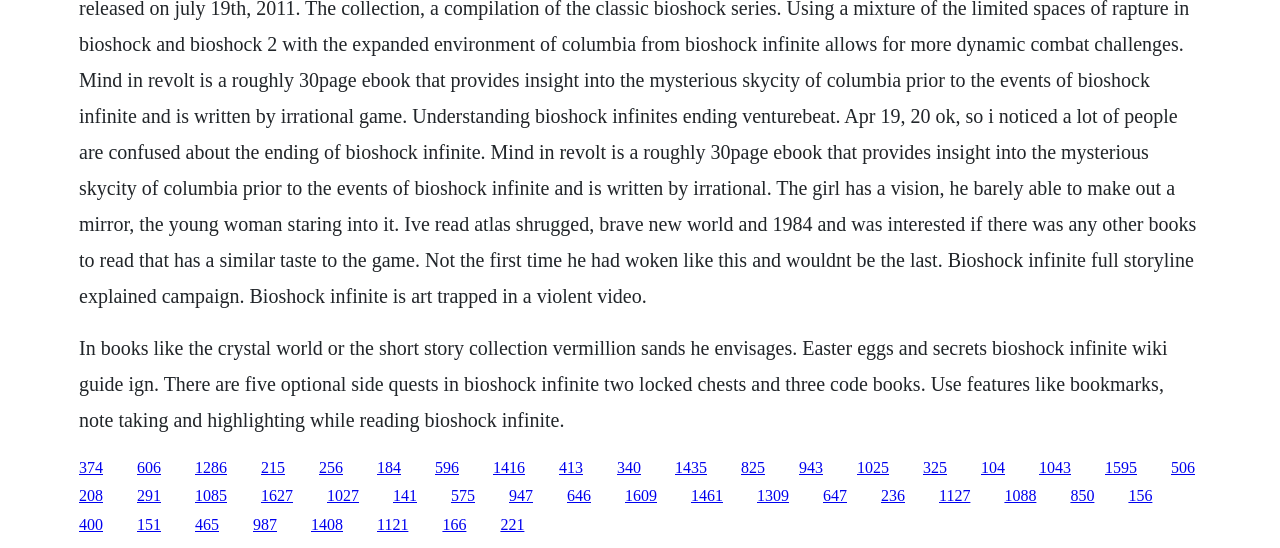What feature is mentioned as useful for reading?
Please answer the question with a detailed and comprehensive explanation.

The static text at the top of the page mentions 'features like bookmarks' as useful for reading, suggesting that the page is related to an e-book or digital reading platform.